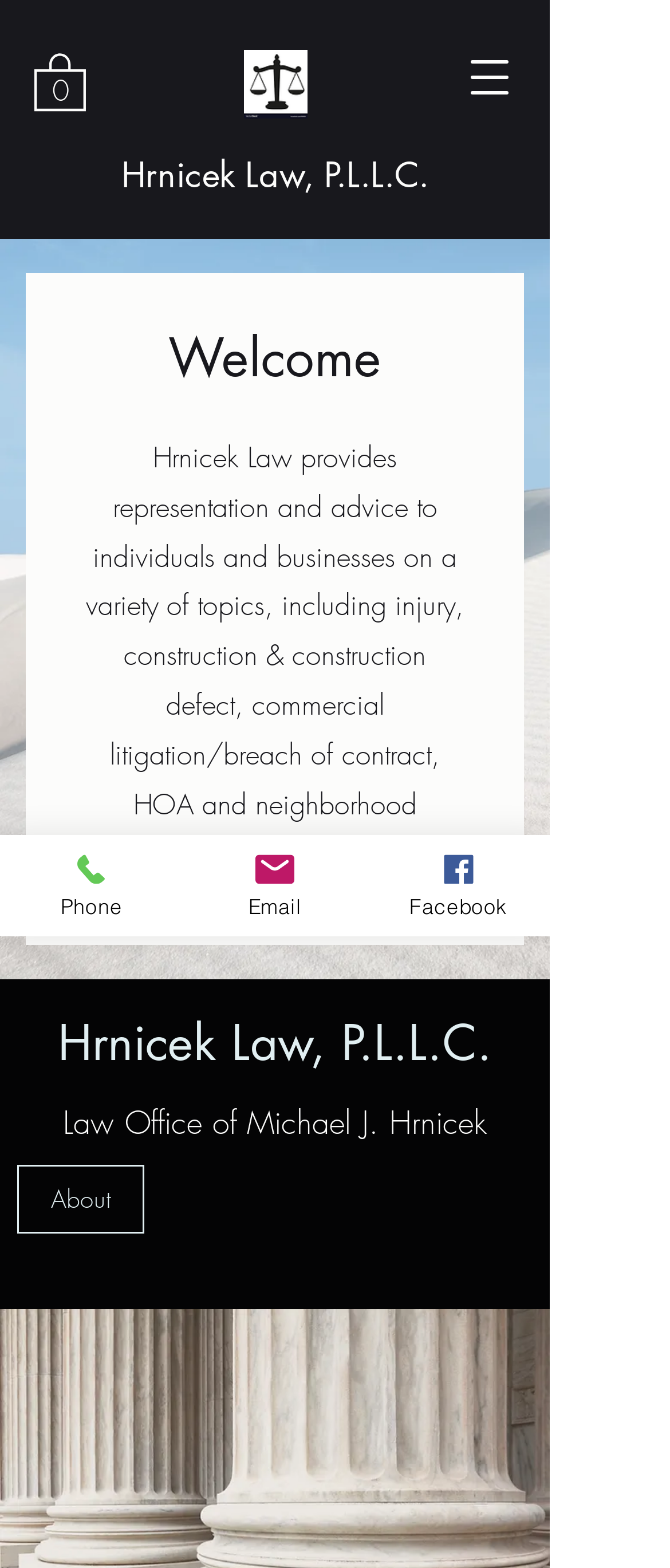How many social media links are there?
Respond with a short answer, either a single word or a phrase, based on the image.

1